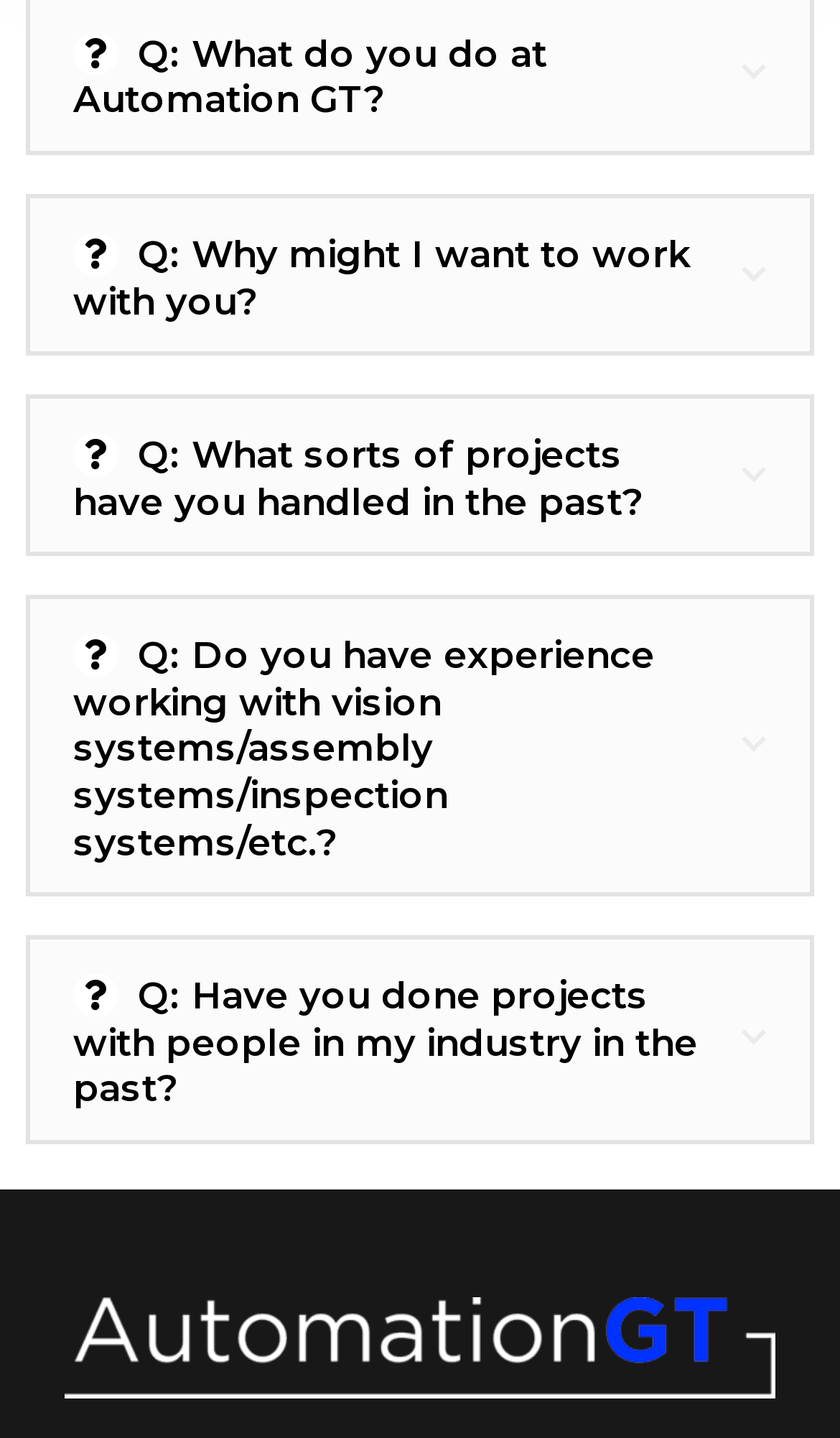Respond to the following query with just one word or a short phrase: 
Can I click on the questions to get more information?

Yes